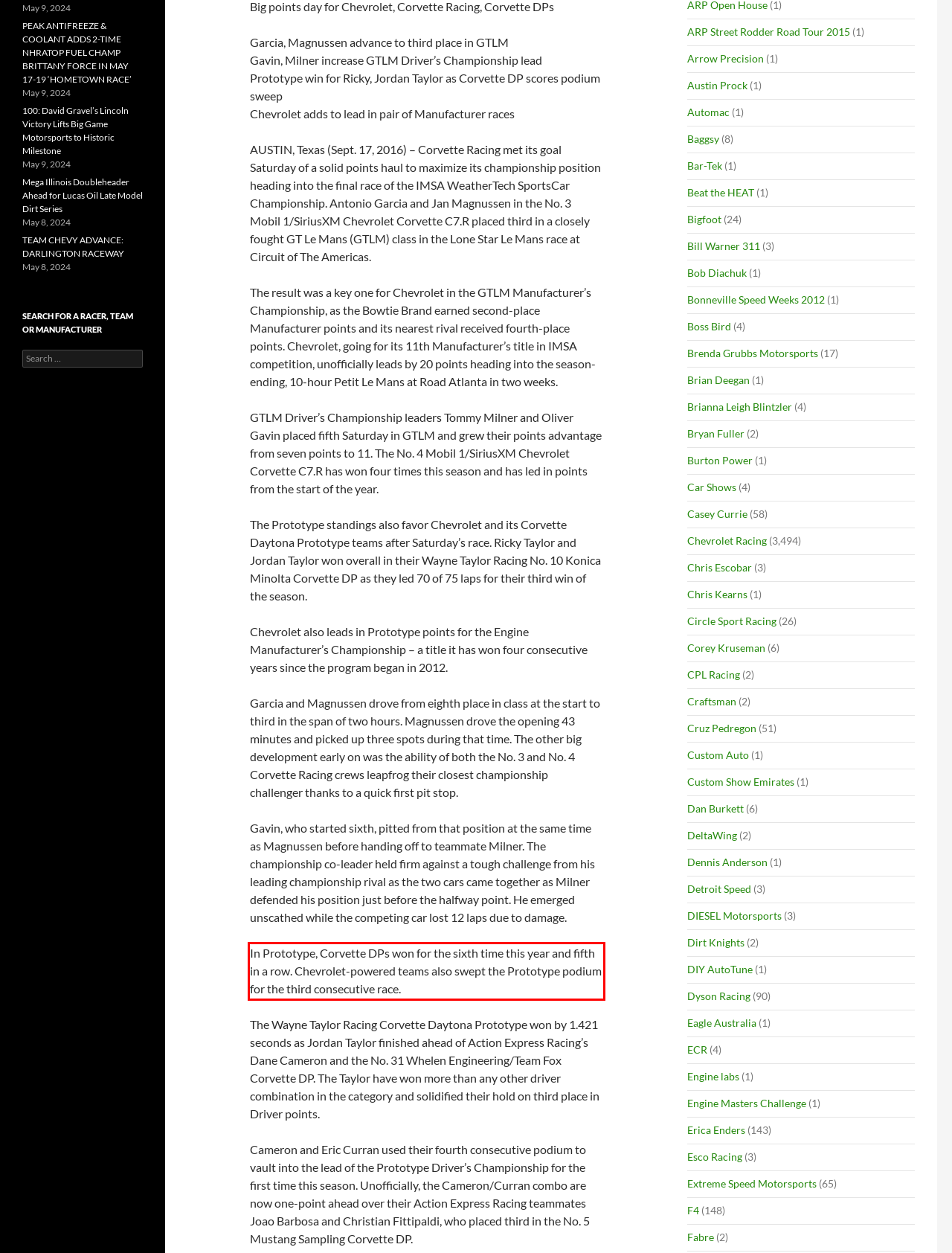Given a screenshot of a webpage, locate the red bounding box and extract the text it encloses.

In Prototype, Corvette DPs won for the sixth time this year and fifth in a row. Chevrolet-powered teams also swept the Prototype podium for the third consecutive race.